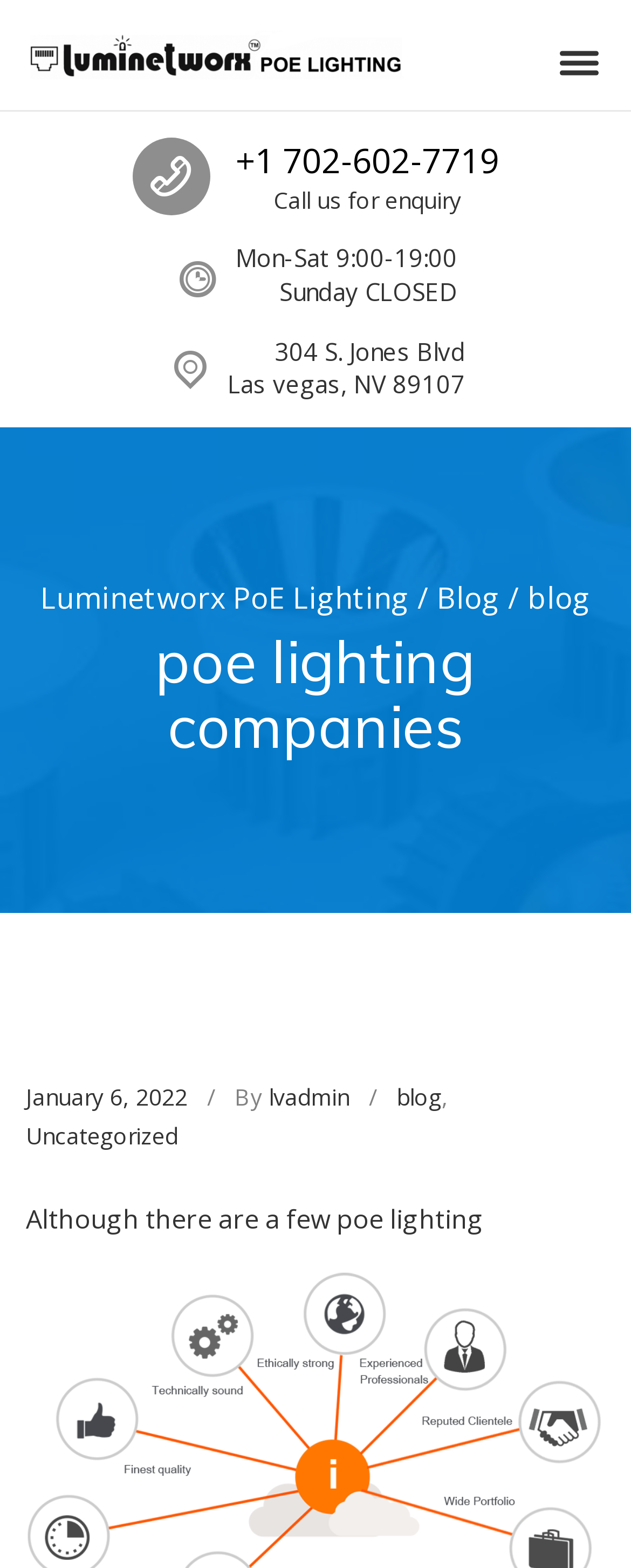What is the primary heading on this webpage?

poe lighting companies